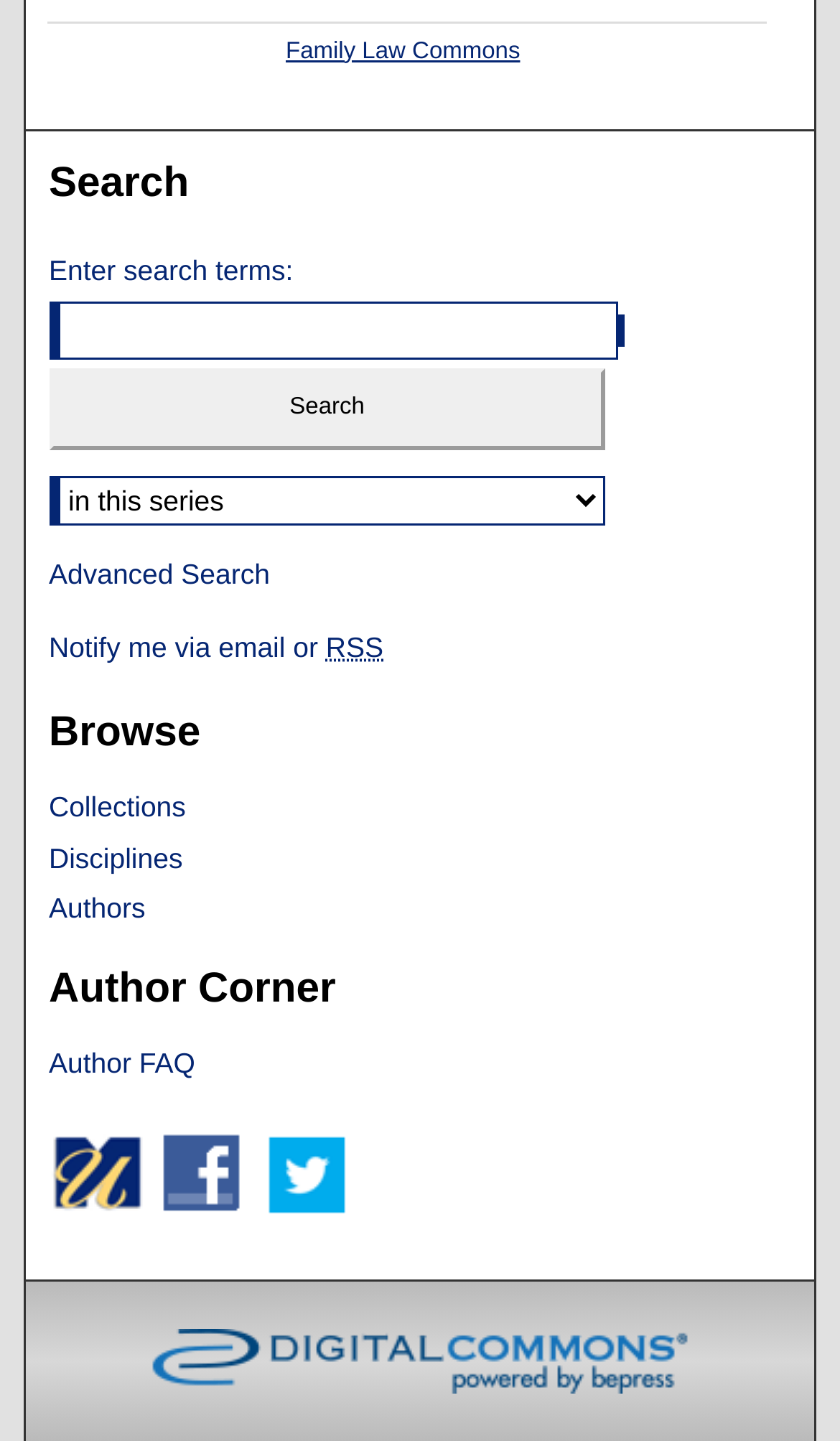Provide the bounding box coordinates for the area that should be clicked to complete the instruction: "Browse Collections".

[0.058, 0.429, 0.942, 0.452]